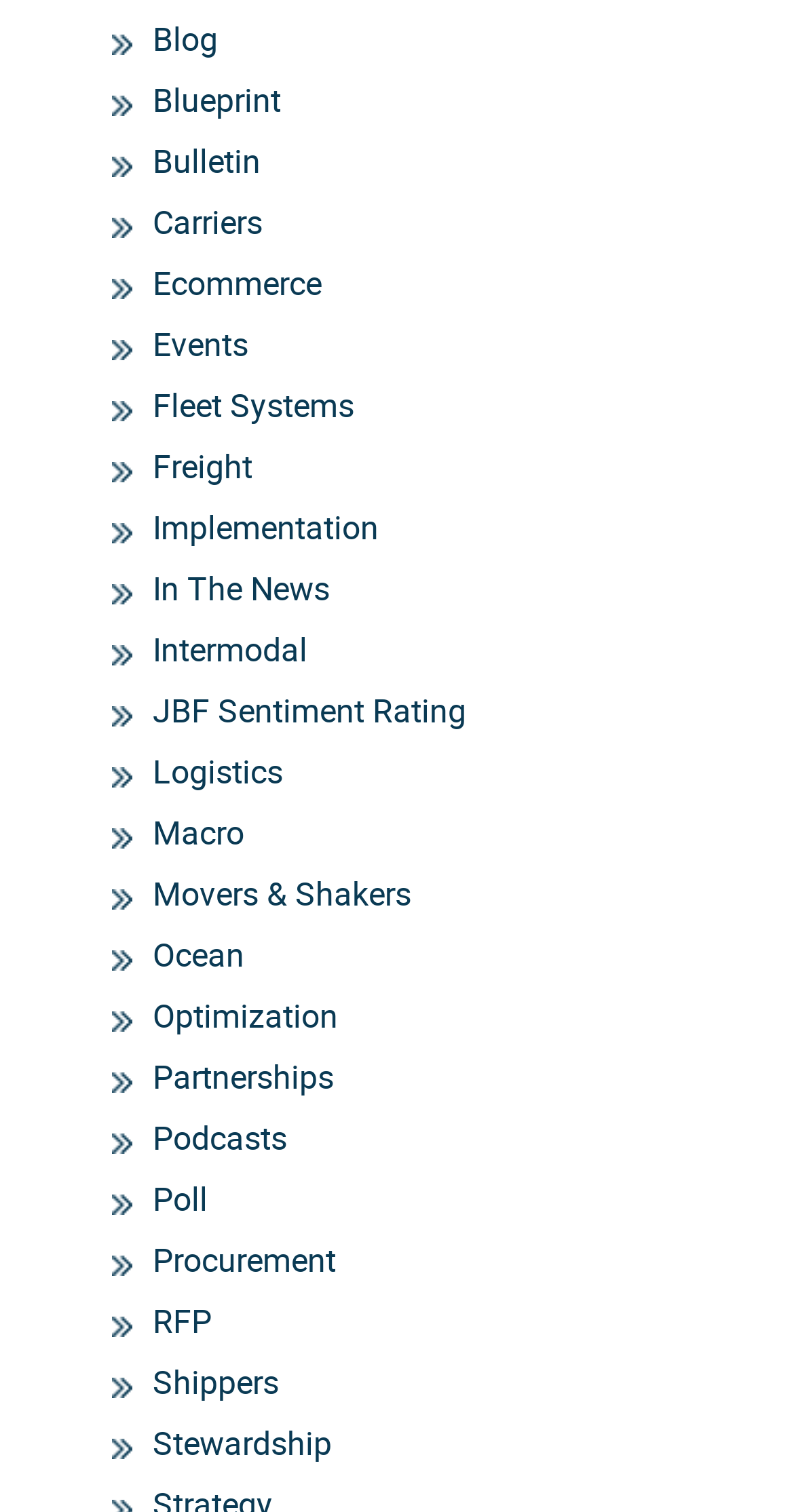Please reply to the following question with a single word or a short phrase:
How many links are there in the main navigation?

25